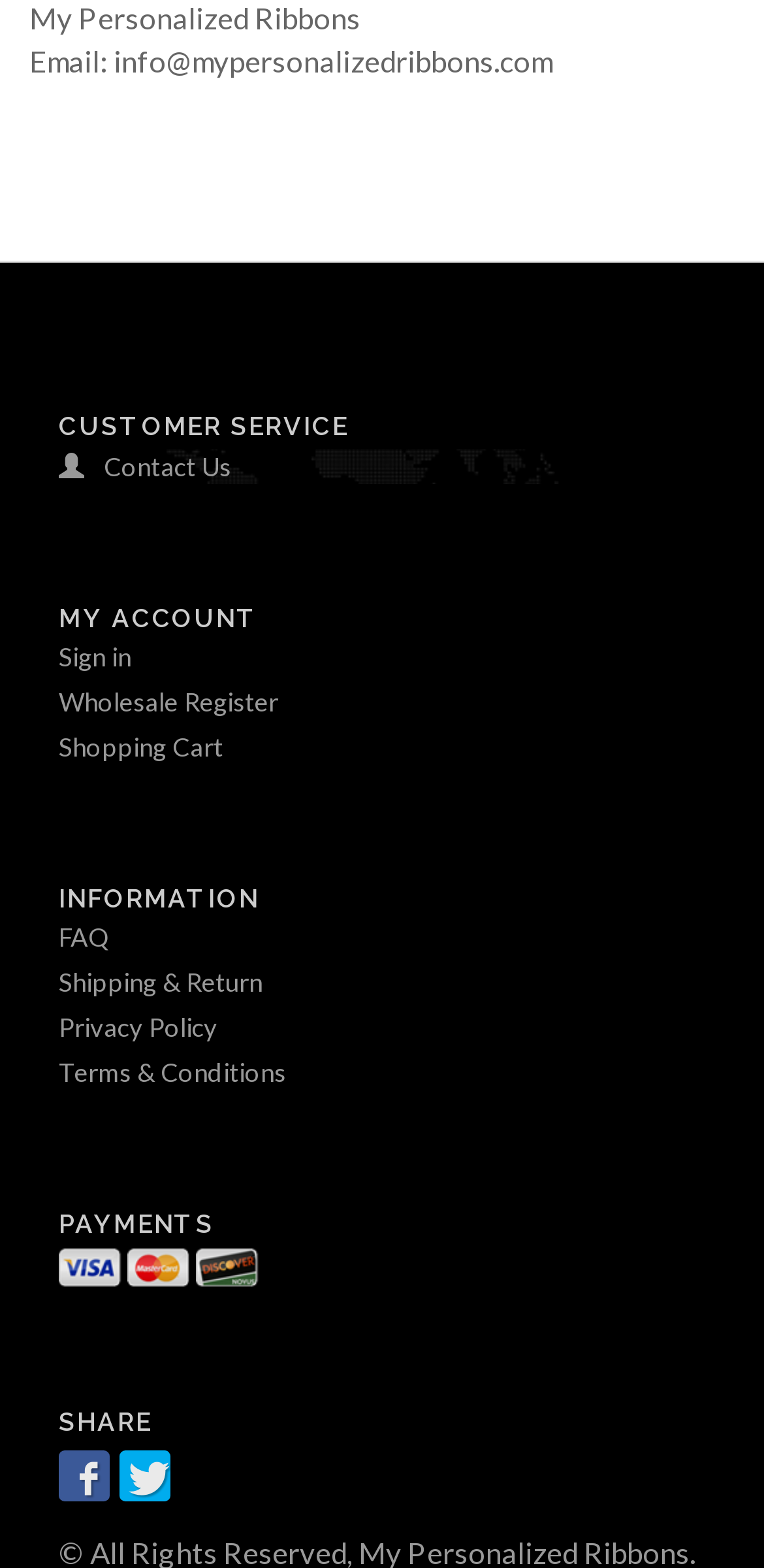Please give a short response to the question using one word or a phrase:
How many social media links are at the bottom of the page?

2